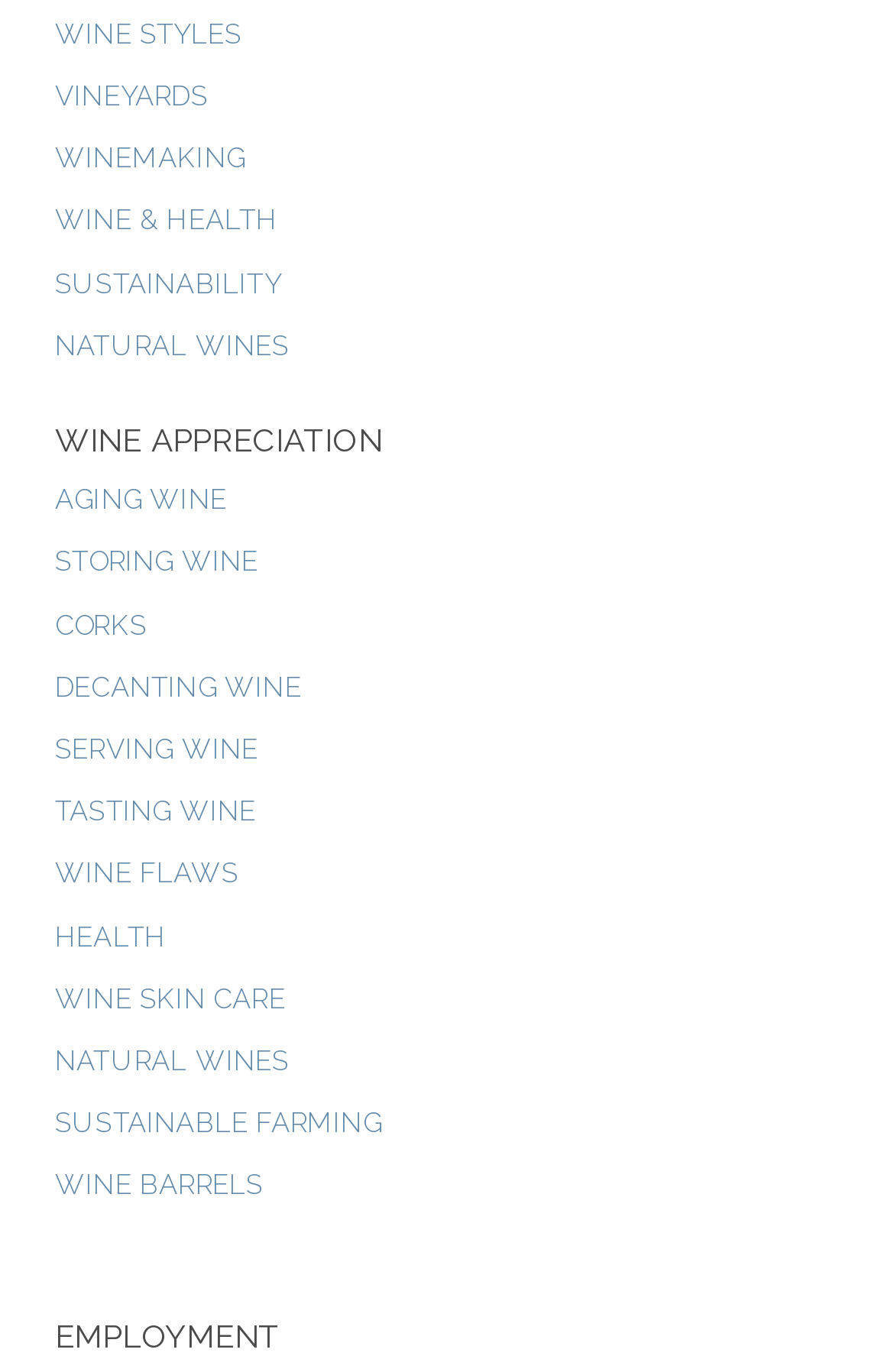Respond to the following question using a concise word or phrase: 
How many headings are there on the webpage?

2